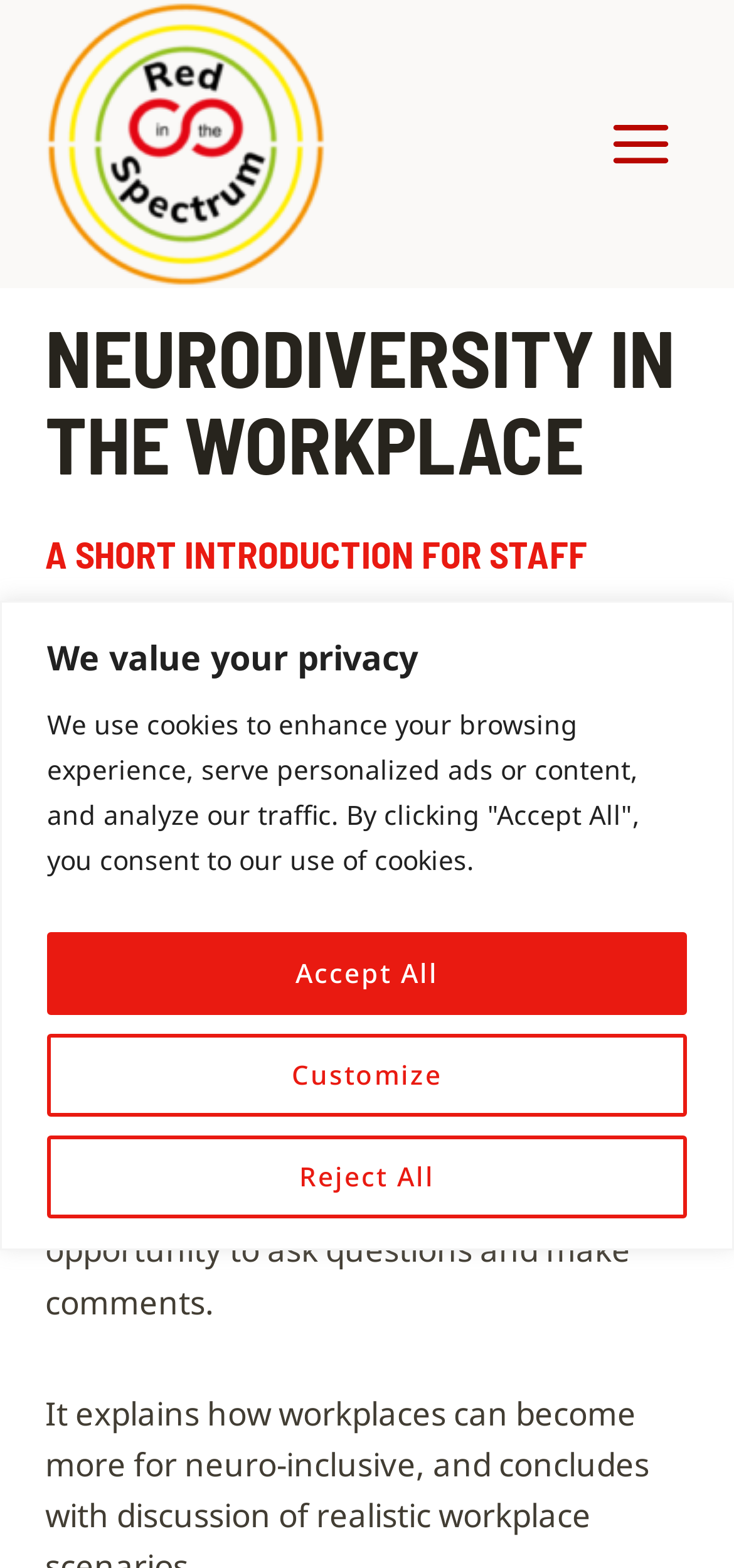What is the format of the seminar?
Provide a detailed and extensive answer to the question.

I determined this answer by reading the static text on the webpage, which mentions that workers can log into the seminar from their workplace or home, implying that it is an online seminar.